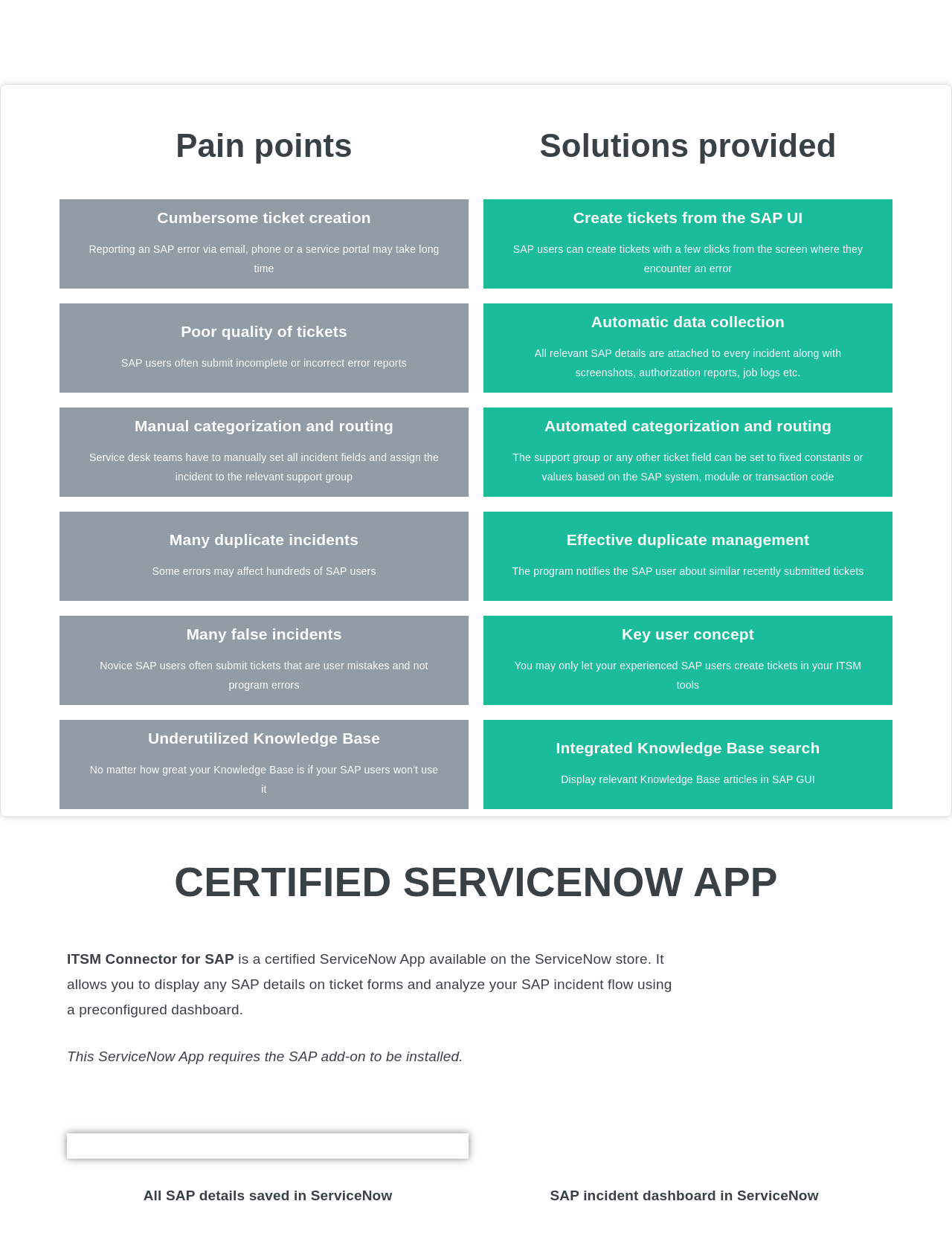Provide the bounding box coordinates of the section that needs to be clicked to accomplish the following instruction: "Read about pain points."

[0.062, 0.105, 0.492, 0.132]